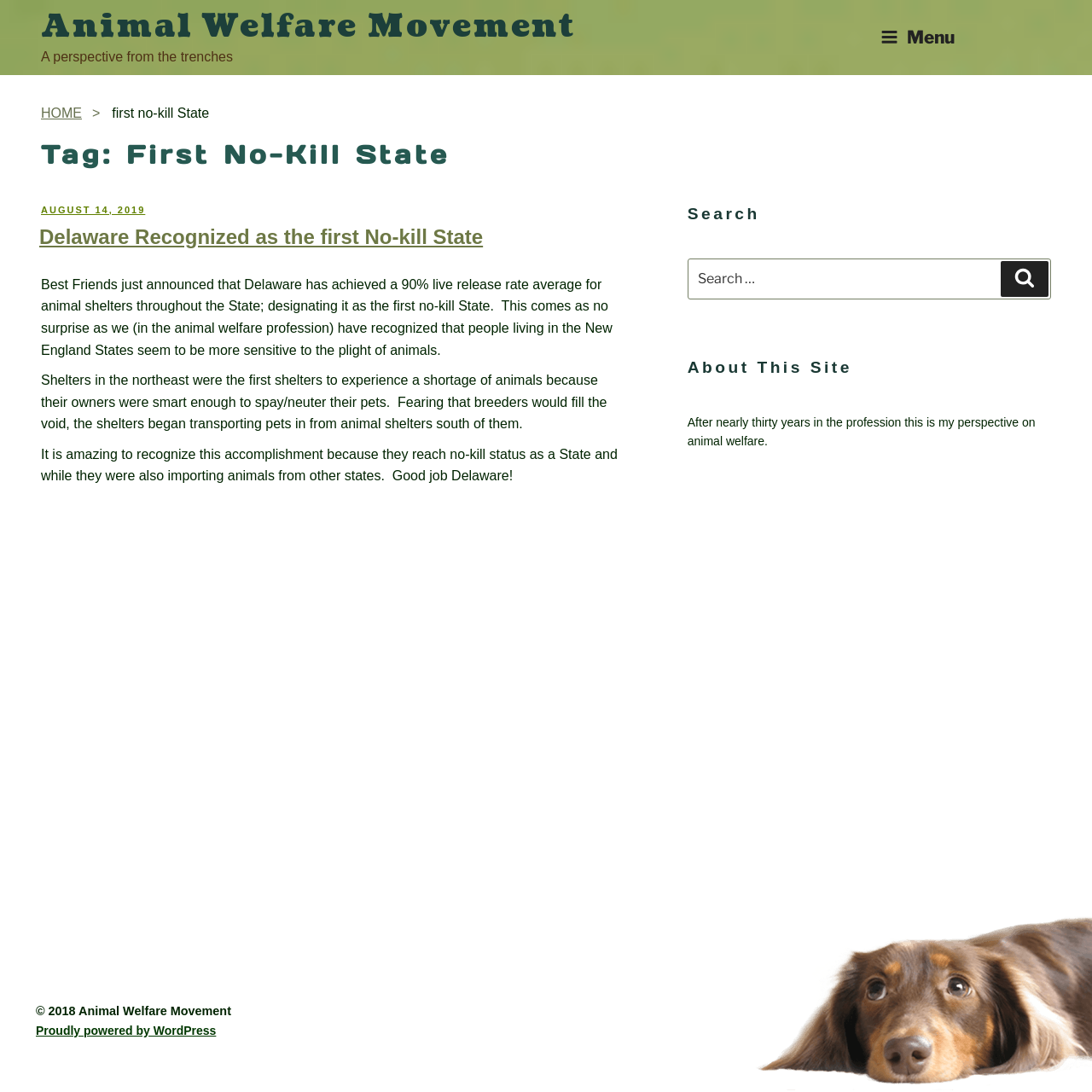Respond concisely with one word or phrase to the following query:
What is the purpose of the search box in the sidebar?

To search the website